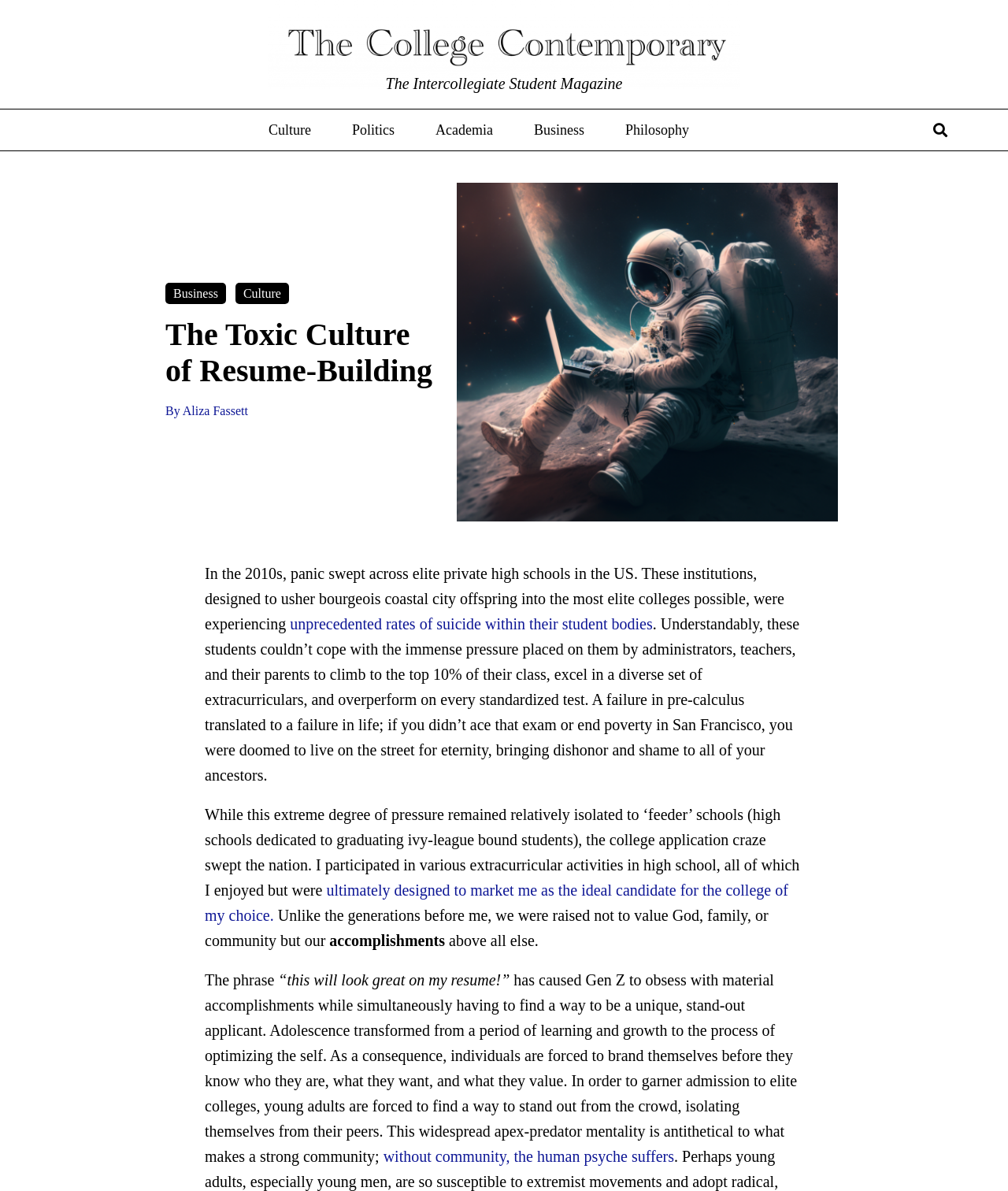Based on the image, provide a detailed response to the question:
What is the consequence of the apex-predator mentality?

I found the answer by reading the text 'This widespread apex-predator mentality is antithetical to what makes a strong community; without community, the human psyche suffers', which suggests that the consequence of the apex-predator mentality is that the human psyche suffers.